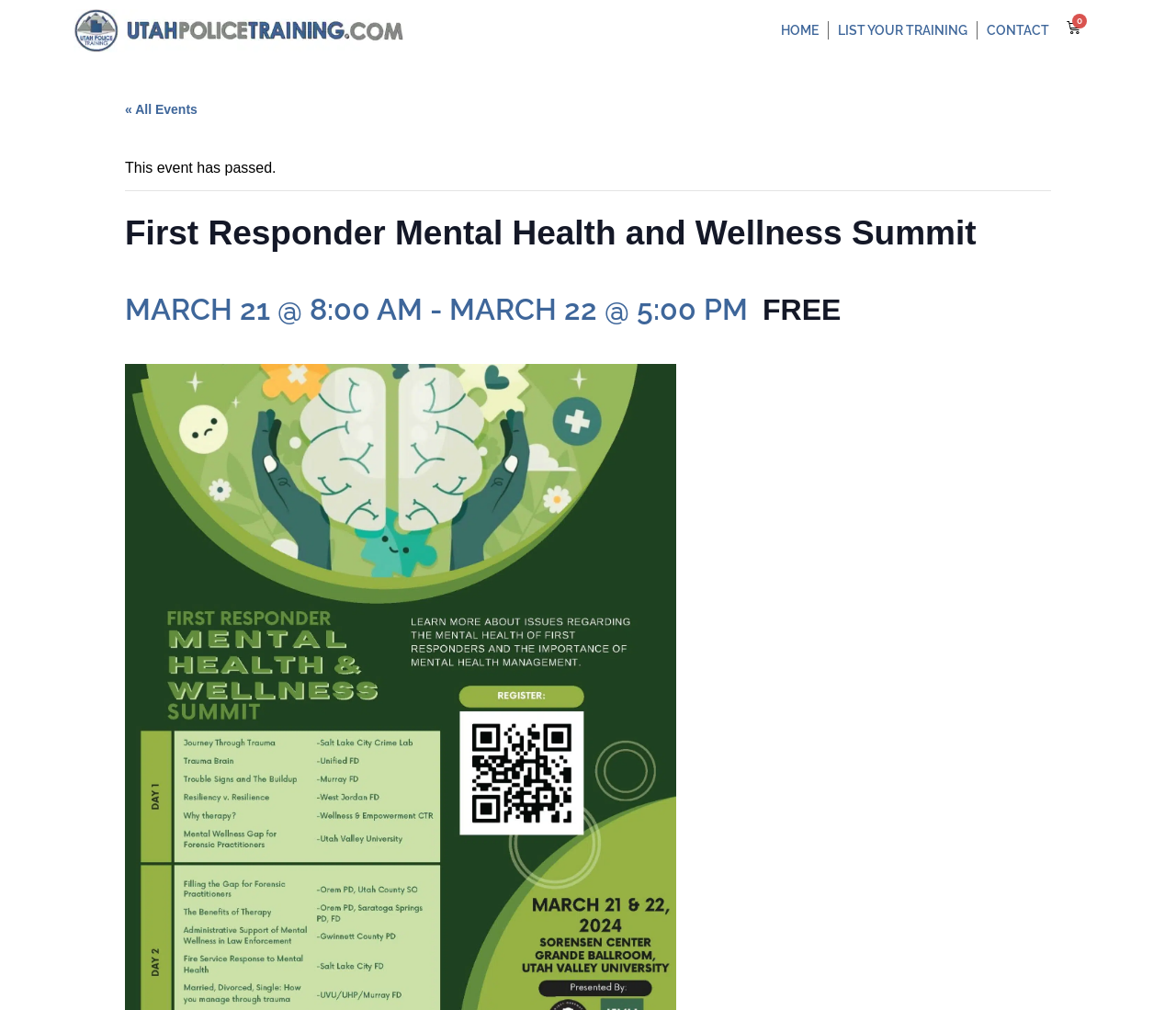Is the event free?
Could you answer the question in a detailed manner, providing as much information as possible?

I found the answer by looking at the StaticText element that says 'FREE', which indicates that the event is free to attend.